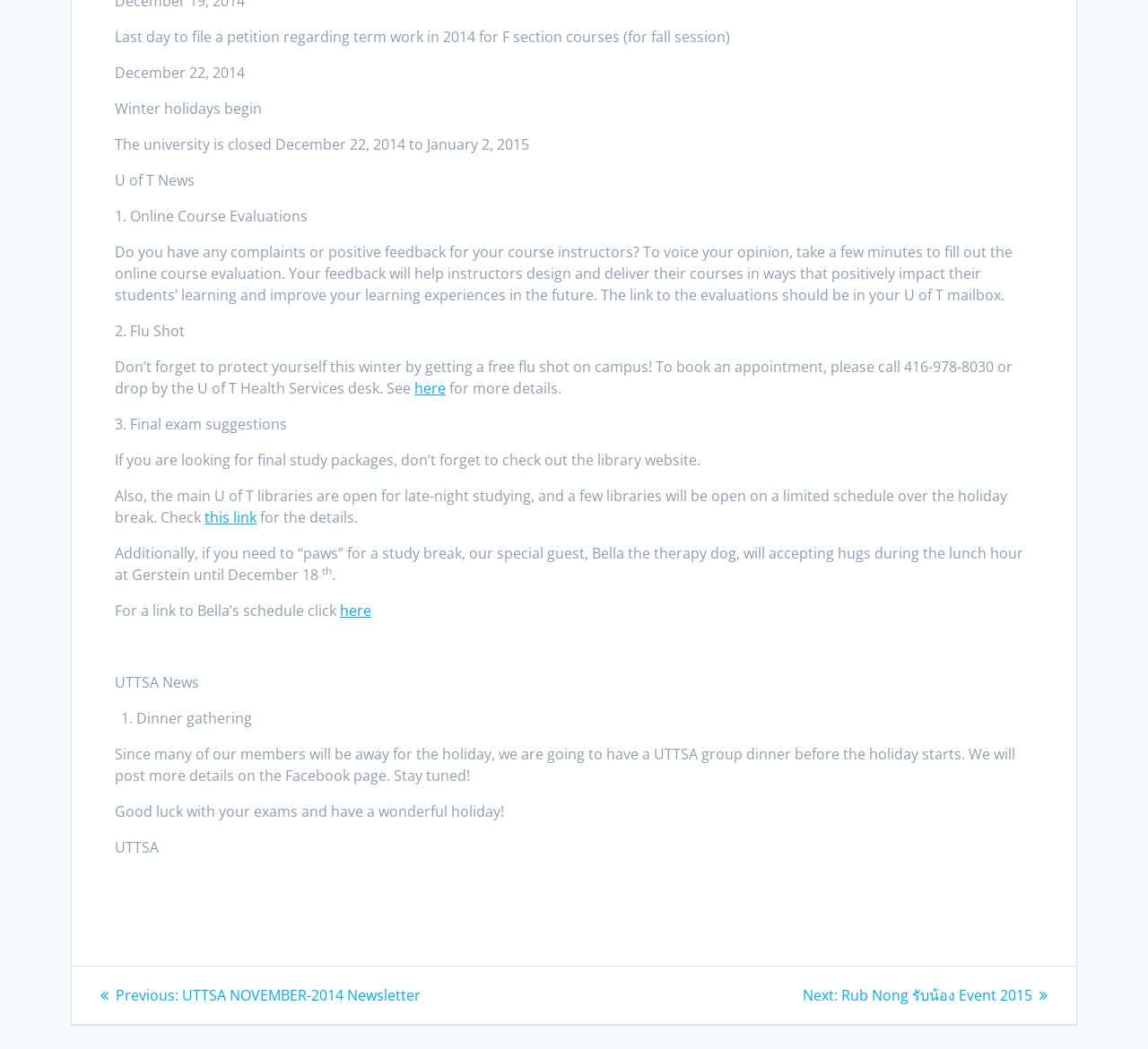What is the purpose of the online course evaluations?
Utilize the information in the image to give a detailed answer to the question.

The answer can be inferred from the StaticText element that describes the online course evaluations, stating that 'Your feedback will help instructors design and deliver their courses in ways that positively impact their students’ learning and improve your learning experiences in the future'.